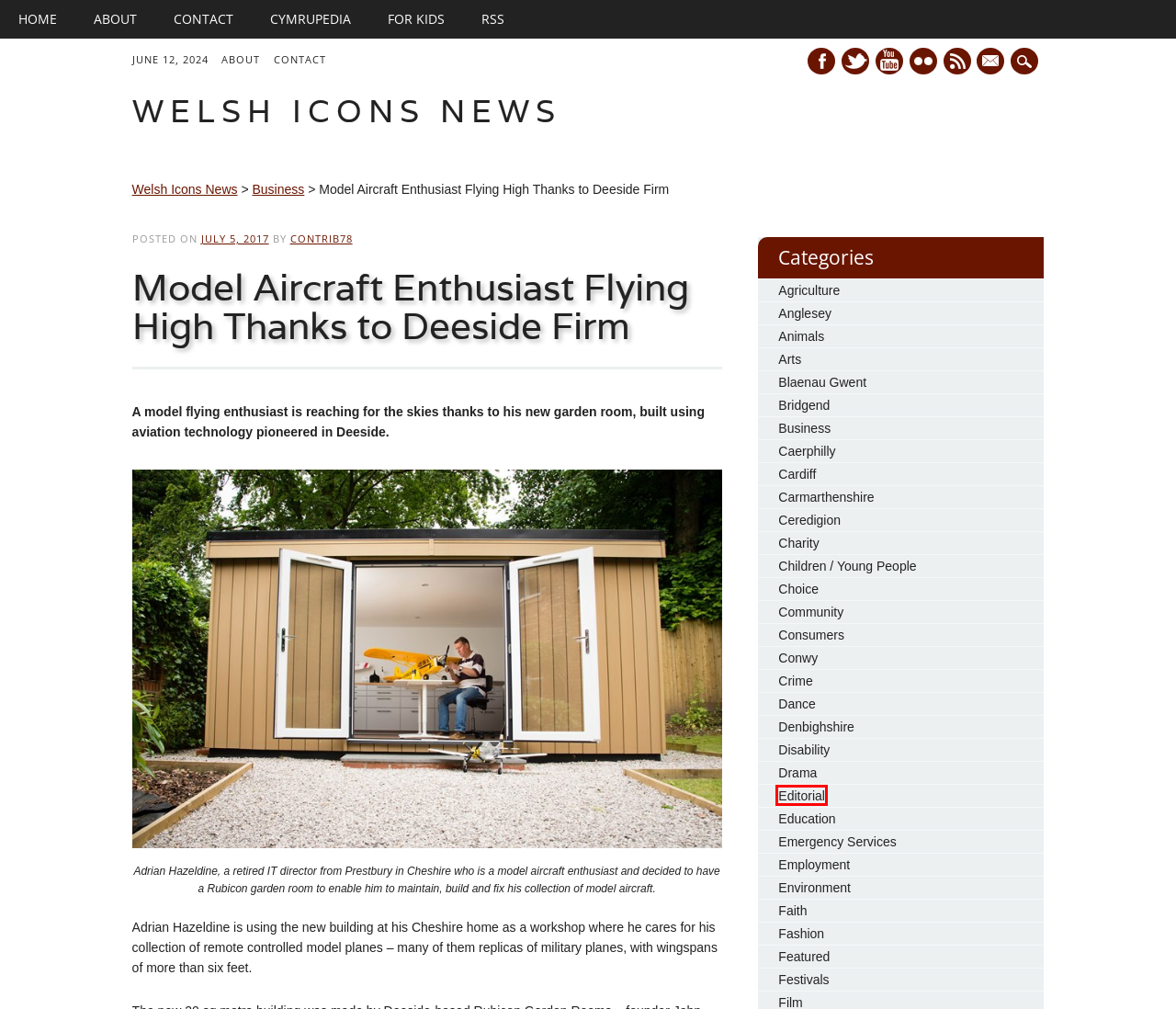You have a screenshot of a webpage with a red bounding box around an element. Choose the best matching webpage description that would appear after clicking the highlighted element. Here are the candidates:
A. Welsh Icons News | Category | Choice
B. Welsh Icons News | Category | Editorial
C. Welsh Symbols - Welsh Icons
D. Welsh Icons News | Category | Drama
E. Welsh Icons News | Category | Emergency Services
F. Welsh Icons News | Category | Agriculture
G. Welsh Icons News | Category | Crime
H. Welsh Icons News | About

B